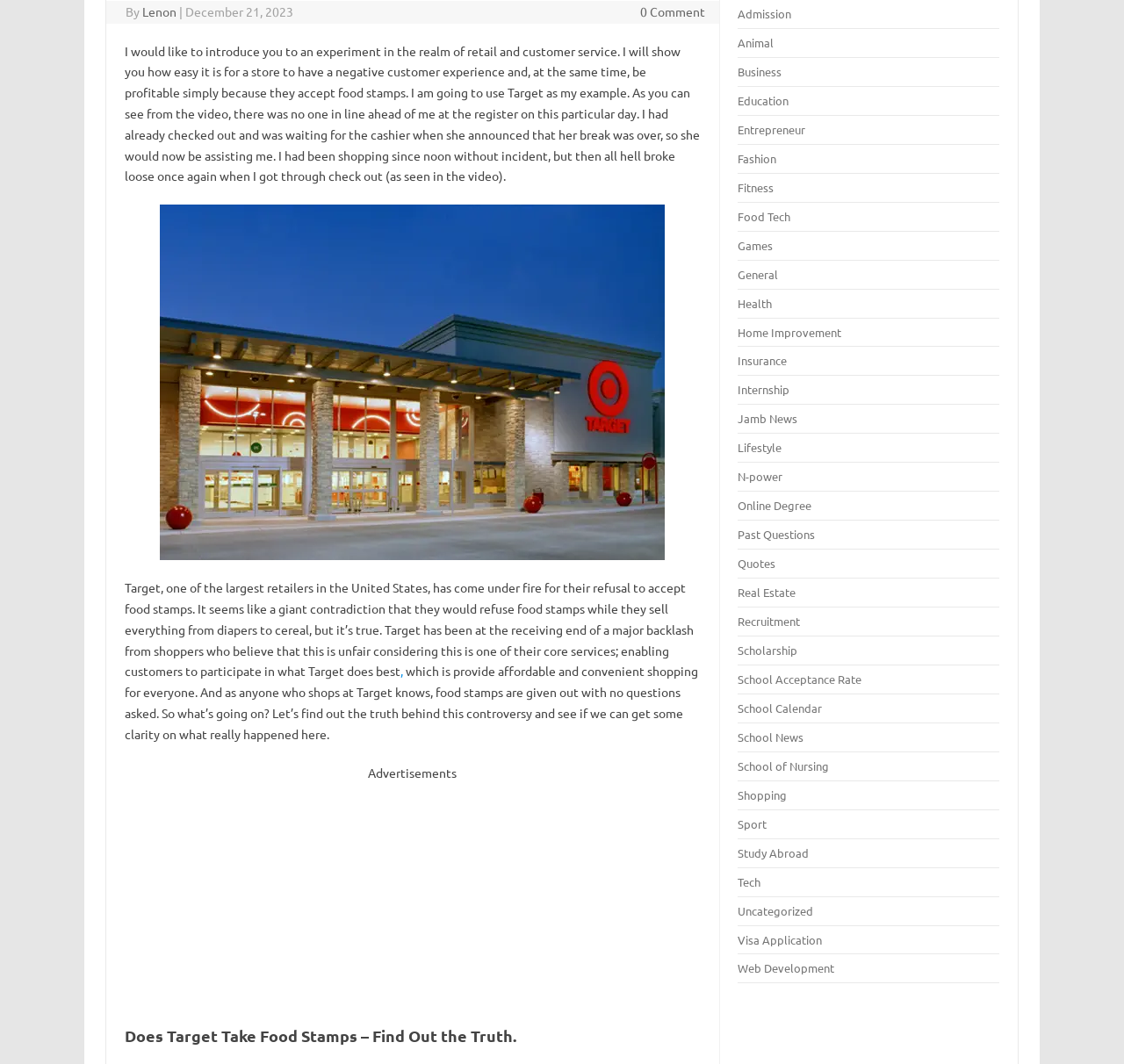Locate the bounding box of the UI element described by: "Lifestyle" in the given webpage screenshot.

[0.657, 0.414, 0.696, 0.428]